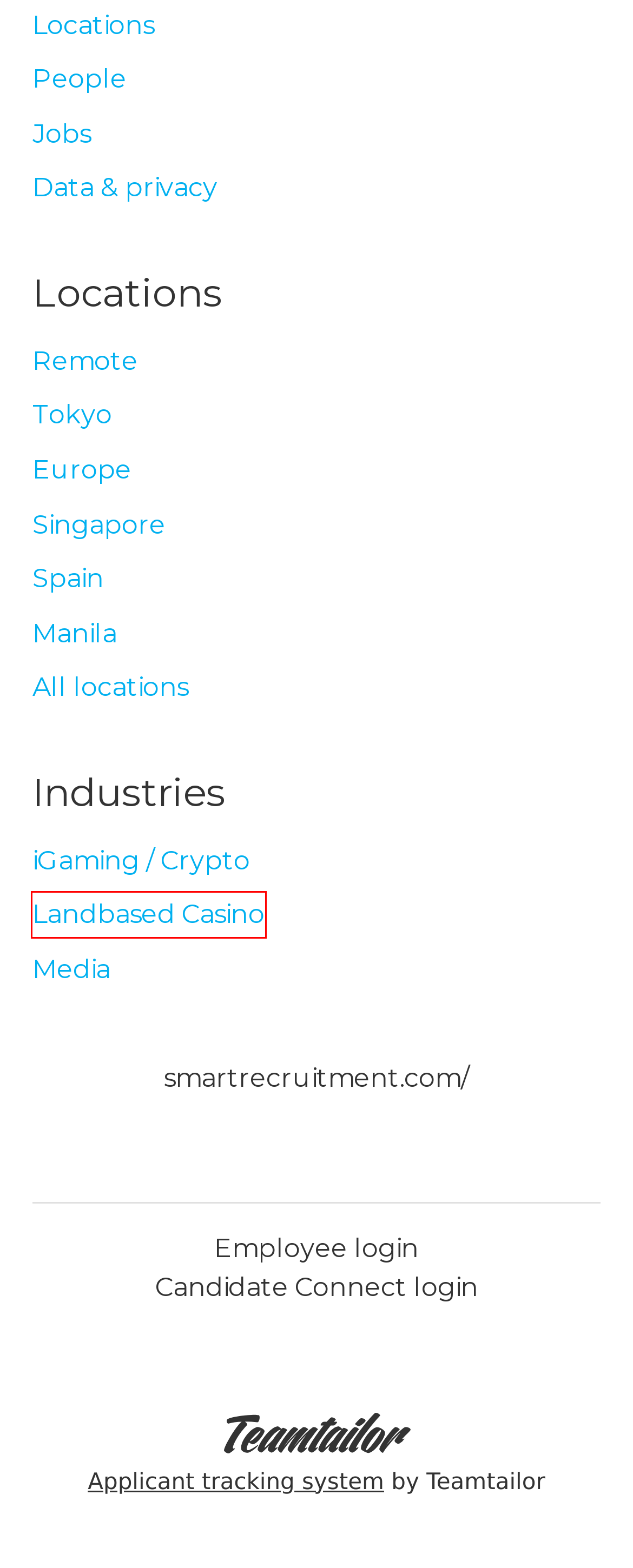You have a screenshot of a webpage with a red bounding box around an element. Select the webpage description that best matches the new webpage after clicking the element within the red bounding box. Here are the descriptions:
A. Singapore - SmartRecruitment.com
B. Remote - SmartRecruitment.com
C. Media - SmartRecruitment.com
D. Landbased Casino - SmartRecruitment.com
E. Teamtailor ™ - Next Generation ATS & Employer Branding
F. Spain - SmartRecruitment.com
G. Jobs list - SmartRecruitment.com
H. Europe - SmartRecruitment.com

D